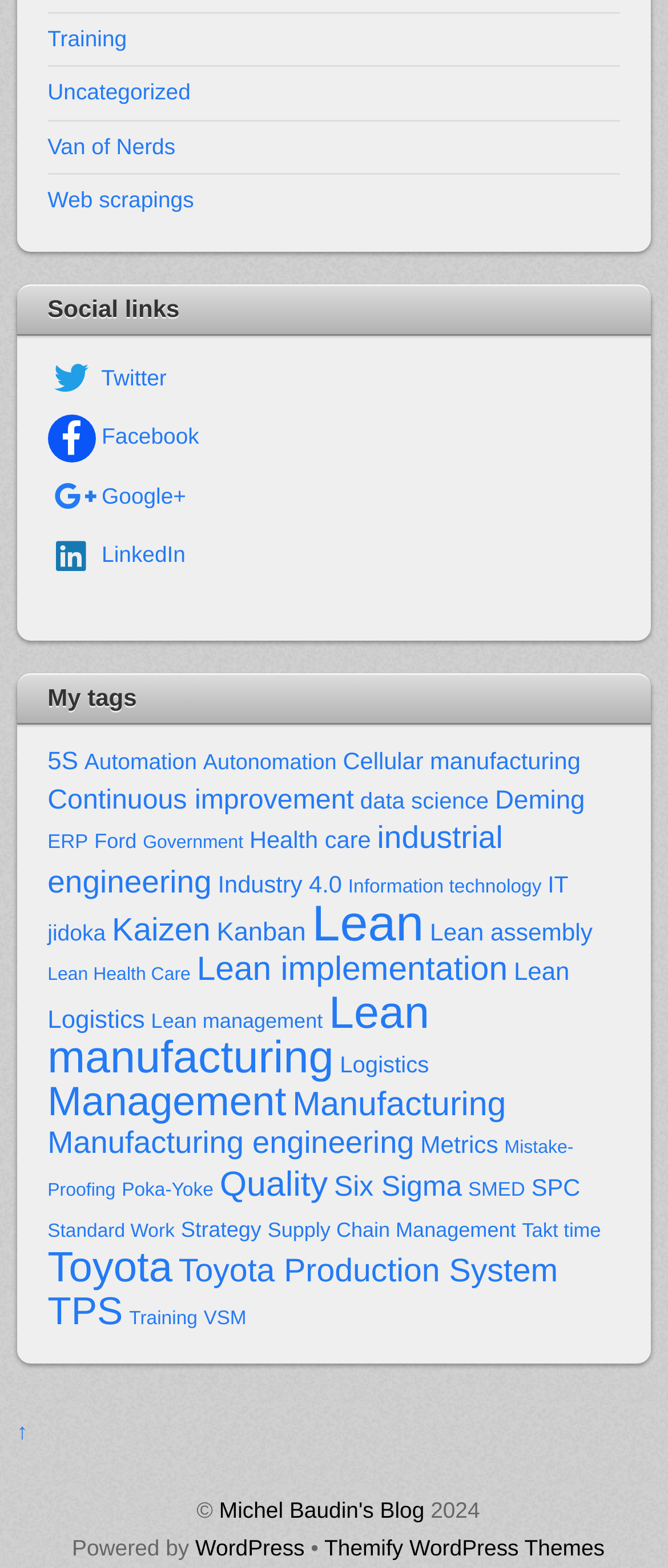Please give the bounding box coordinates of the area that should be clicked to fulfill the following instruction: "Explore the 'Lean manufacturing' category". The coordinates should be in the format of four float numbers from 0 to 1, i.e., [left, top, right, bottom].

[0.071, 0.629, 0.643, 0.691]